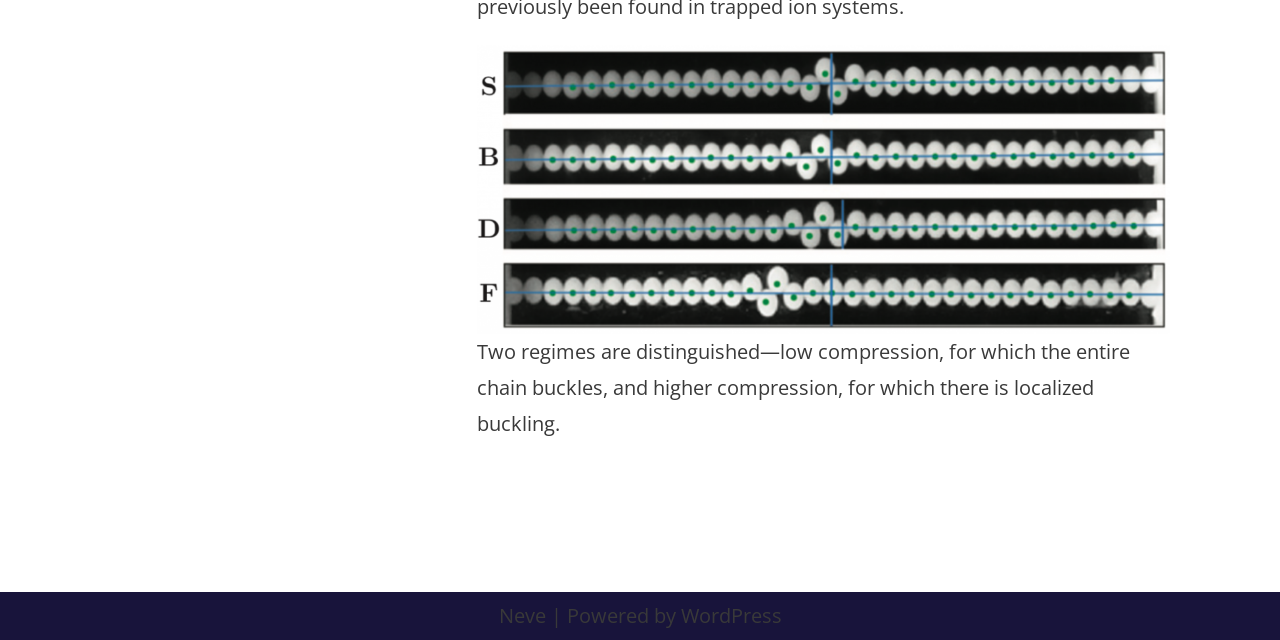Please locate the UI element described by "WordPress" and provide its bounding box coordinates.

[0.532, 0.941, 0.611, 0.983]